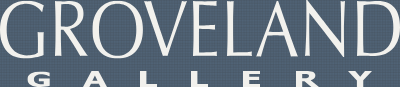What is the color scheme of the logo?
Please look at the screenshot and answer in one word or a short phrase.

Sleek and contemporary